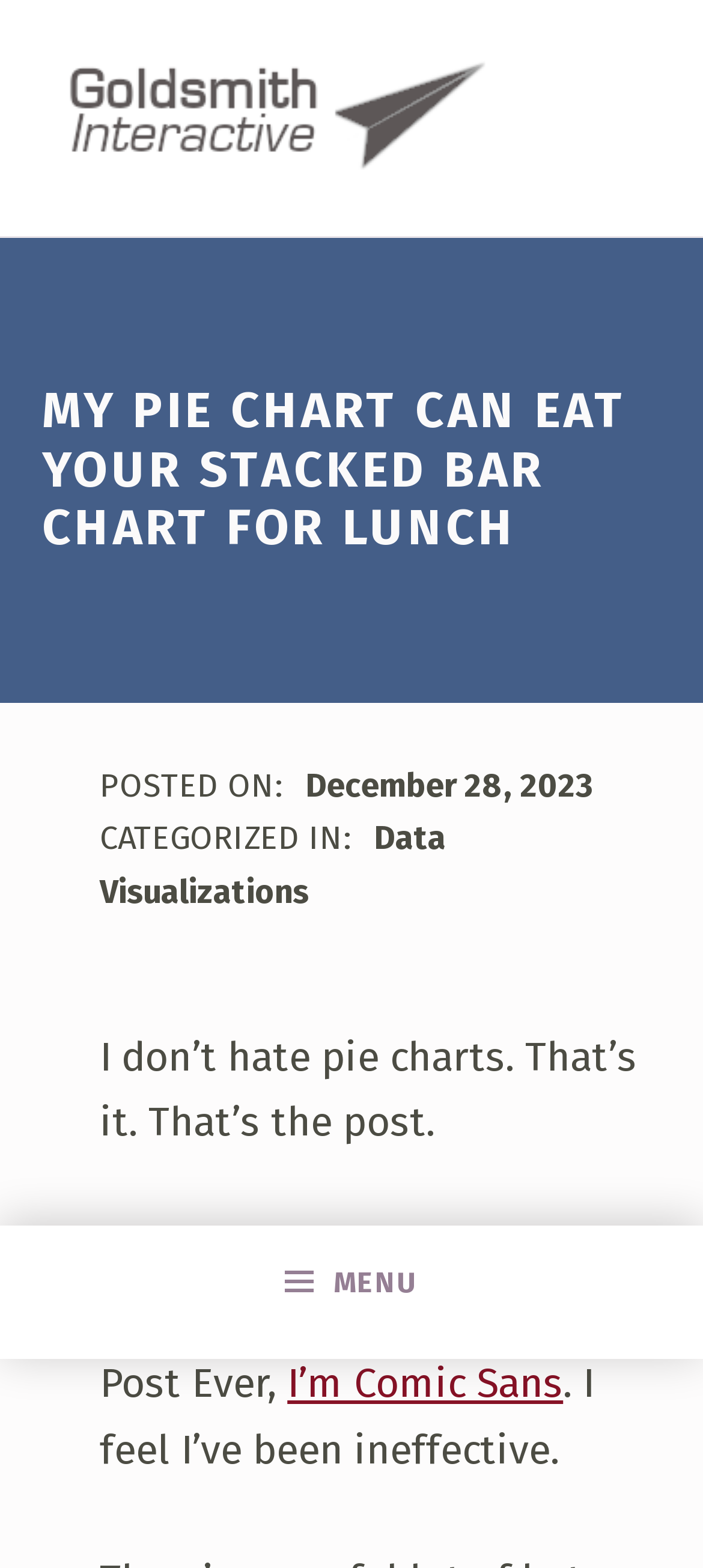Give a comprehensive overview of the webpage, including key elements.

This webpage appears to be a blog post titled "My Pie Chart can Eat Your Stacked Bar Chart for Lunch – Goldsmith Interactive". At the top left, there is a link to "Goldsmith Interactive" accompanied by an image with the same name. Next to it, there is a heading with the same title as the webpage. On the top right, there is a link to "GOLDSMITH INTERACTIVE" and a static text "WE MEASURE UP".

Below the top section, there is a button with a menu icon on the left side of the page. On the right side, there are two headings, "Introduction" and "MY PIE CHART CAN EAT YOUR STACKED BAR CHART FOR LUNCH", with the latter being a larger and more prominent title.

Under the headings, there is a section with metadata about the post, including the date "December 28, 2023", the author "mjgoldsmith", and the category "Data Visualizations". The main content of the post starts with a brief statement "I don’t hate pie charts. That’s it. That’s the post." followed by a few more sentences, including a link to "I’m Comic Sans". The text is written in a casual and humorous tone.